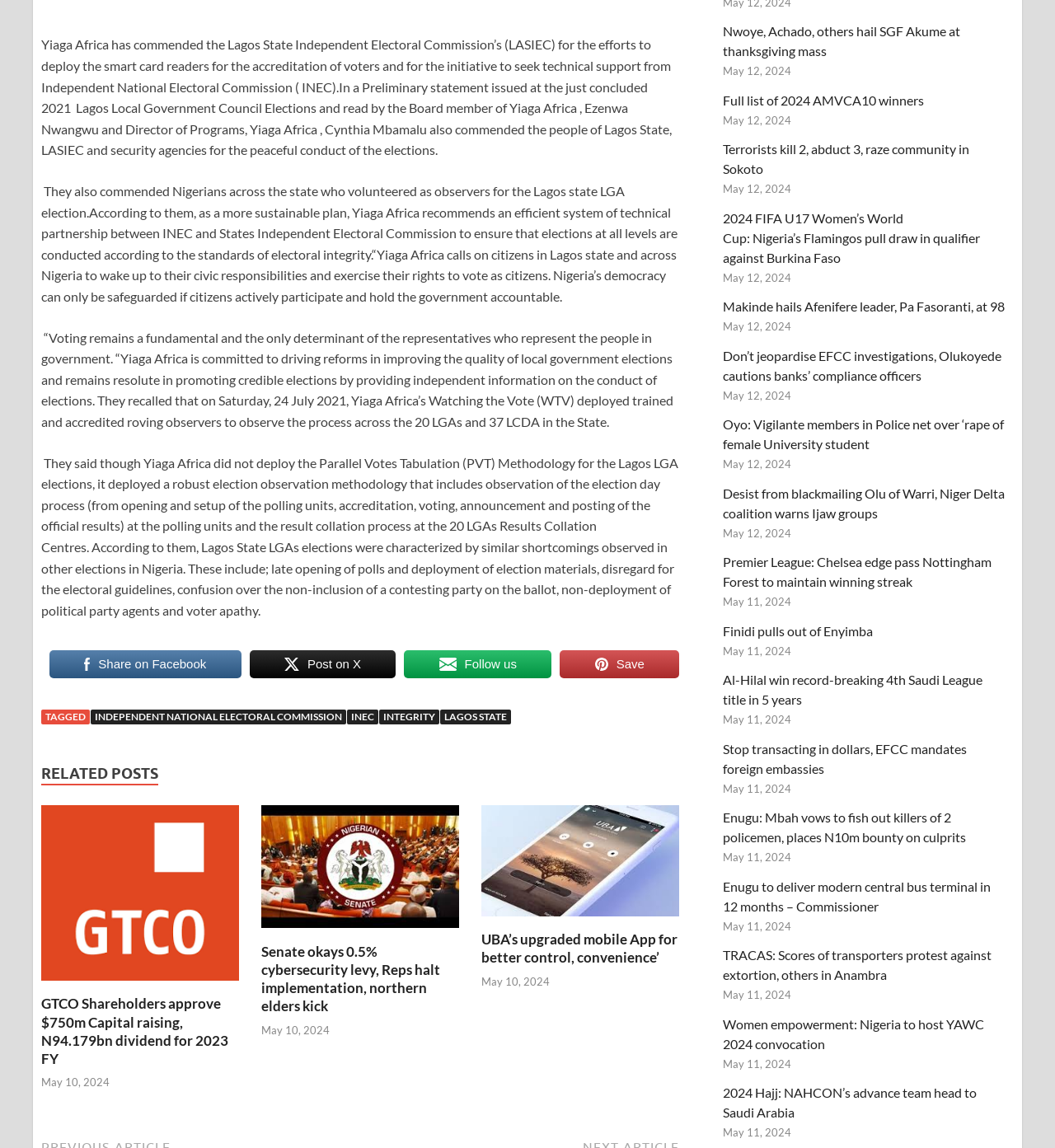Locate the UI element described as follows: "Finidi pulls out of Enyimba". Return the bounding box coordinates as four float numbers between 0 and 1 in the order [left, top, right, bottom].

[0.685, 0.543, 0.827, 0.556]